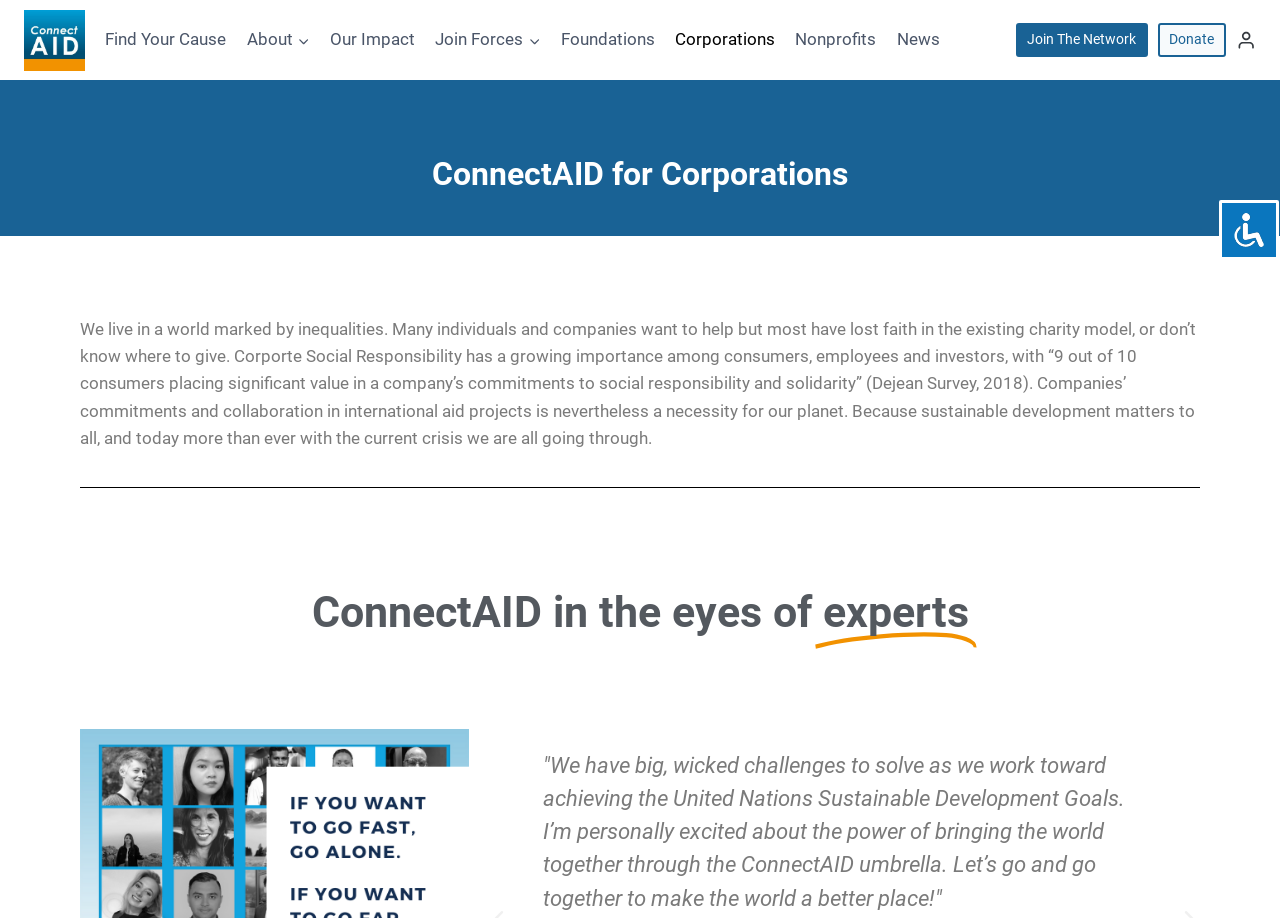From the element description: "Join ForcesExpand", extract the bounding box coordinates of the UI element. The coordinates should be expressed as four float numbers between 0 and 1, in the order [left, top, right, bottom].

[0.332, 0.018, 0.43, 0.069]